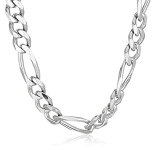Use a single word or phrase to answer the question: 
What is the style of the necklace?

Figaro link-chain